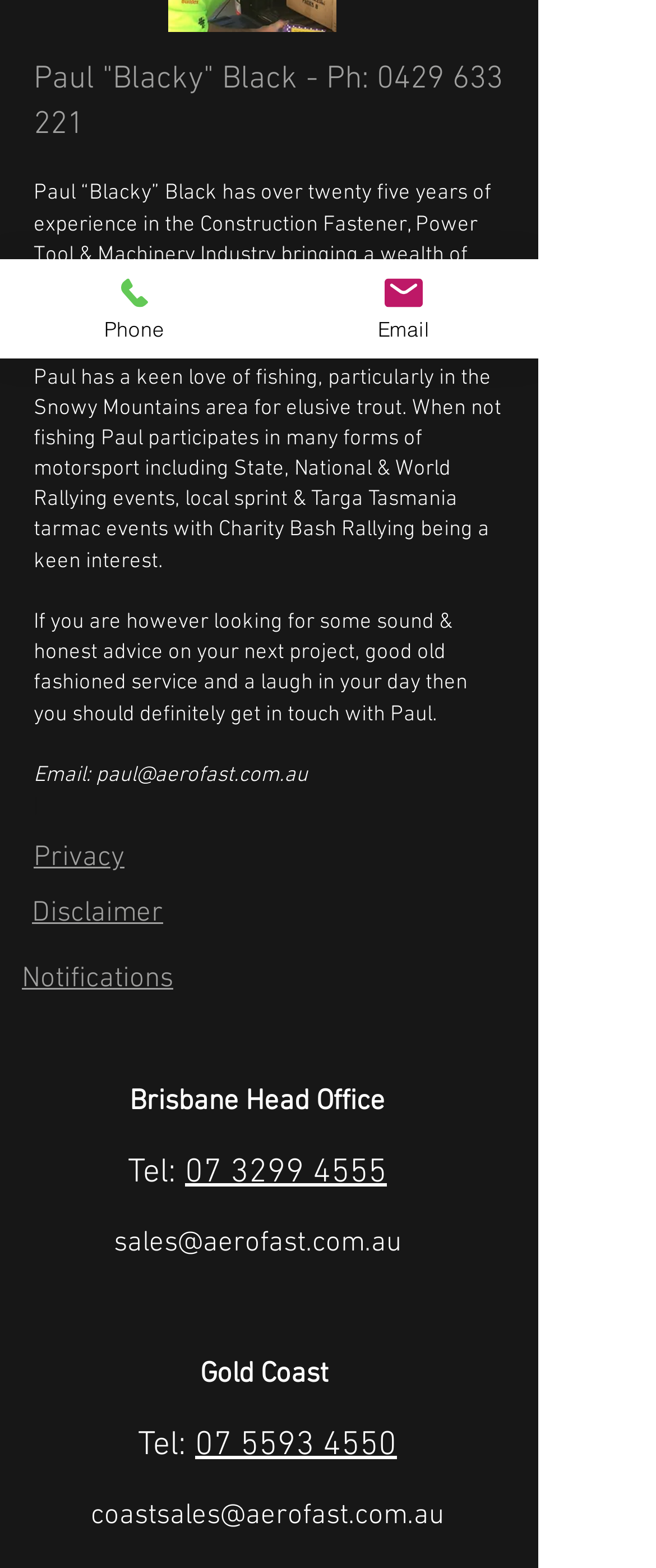Please find the bounding box for the following UI element description. Provide the coordinates in (top-left x, top-left y, bottom-right x, bottom-right y) format, with values between 0 and 1: 07 3299 4555

[0.282, 0.736, 0.59, 0.761]